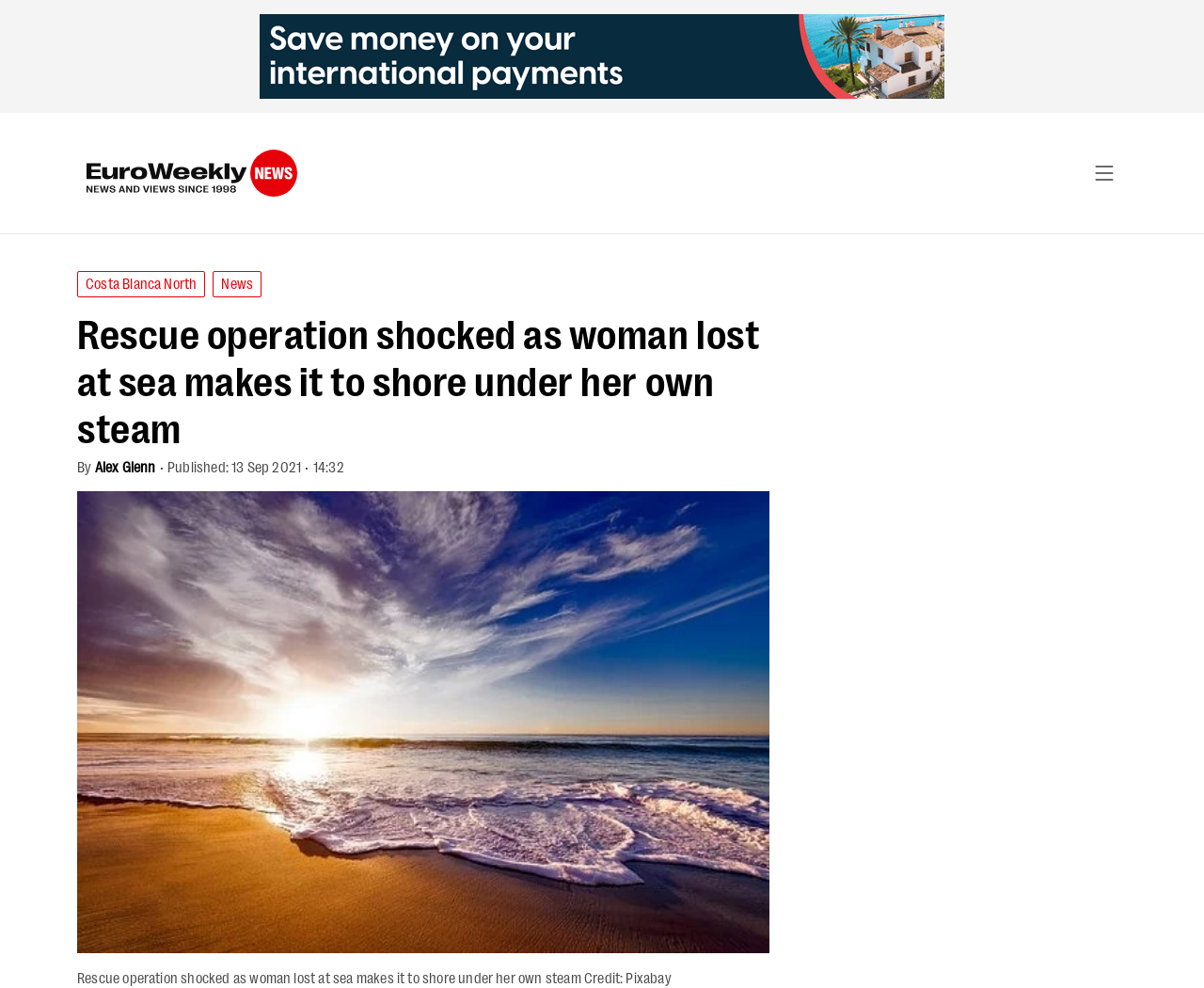Provide an in-depth caption for the contents of the webpage.

The webpage appears to be a news article from Euro Weekly News. At the top left, there is a logo of Euro Weekly News, which is an image. Next to the logo, there is a link to the website's homepage. On the top right, there are two links, one to "Costa Blanca North" and another to "News".

Below the top section, there is a main heading that reads "Rescue operation shocked as woman lost at sea makes it to shore under her own steam". The heading is followed by the author's name, "Alex Glenn", and the publication date and time, "13 Sep 2021 • 14:32".

The main content of the article is accompanied by a large image that takes up most of the page, with a caption "Rescue operation shocked as woman lost at sea makes it to shore under her own steam Credit: Pixabay". The image is positioned below the heading and author information.